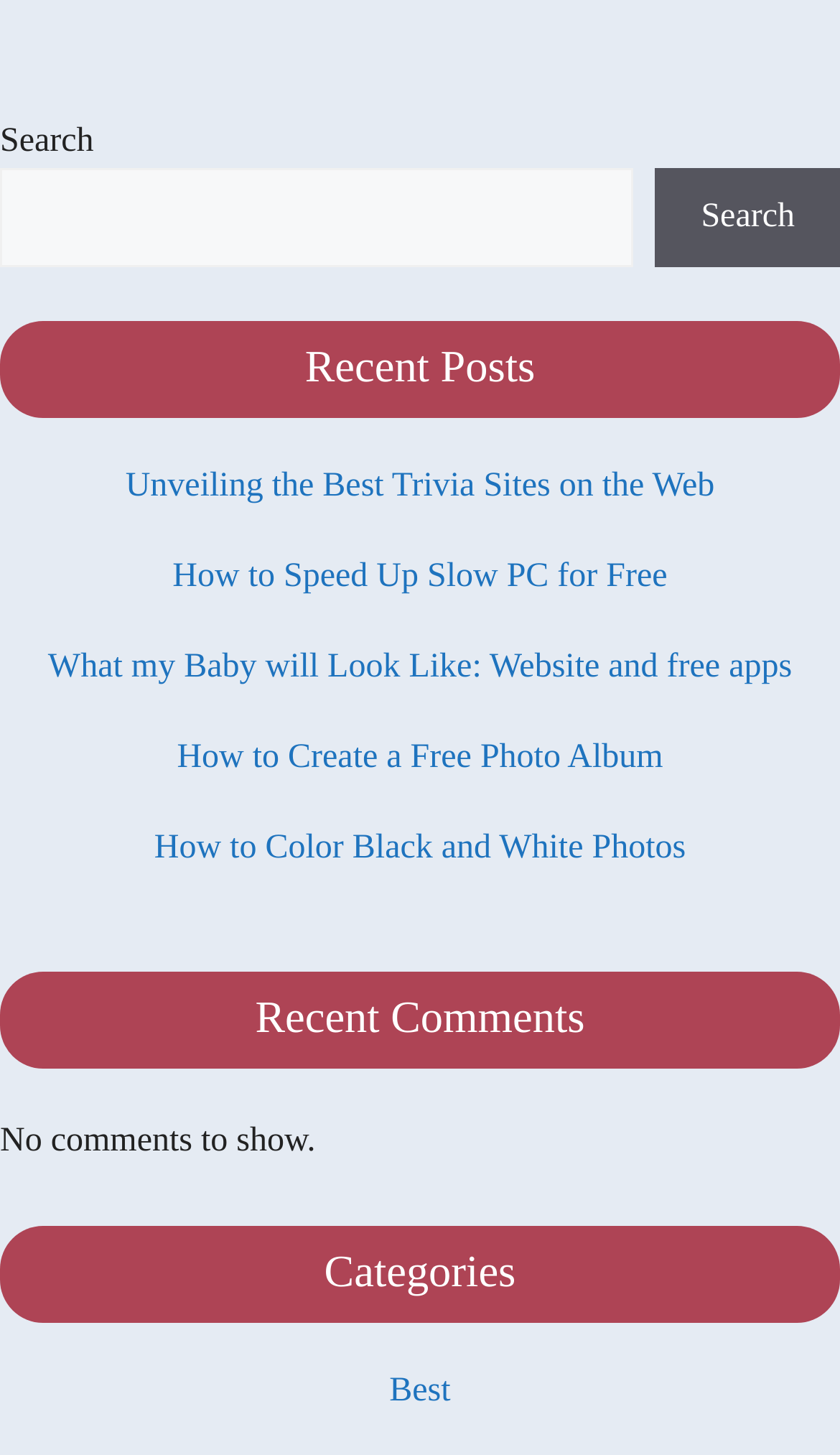Identify the bounding box coordinates of the clickable region required to complete the instruction: "Read the post 'Unveiling the Best Trivia Sites on the Web'". The coordinates should be given as four float numbers within the range of 0 and 1, i.e., [left, top, right, bottom].

[0.149, 0.321, 0.851, 0.346]